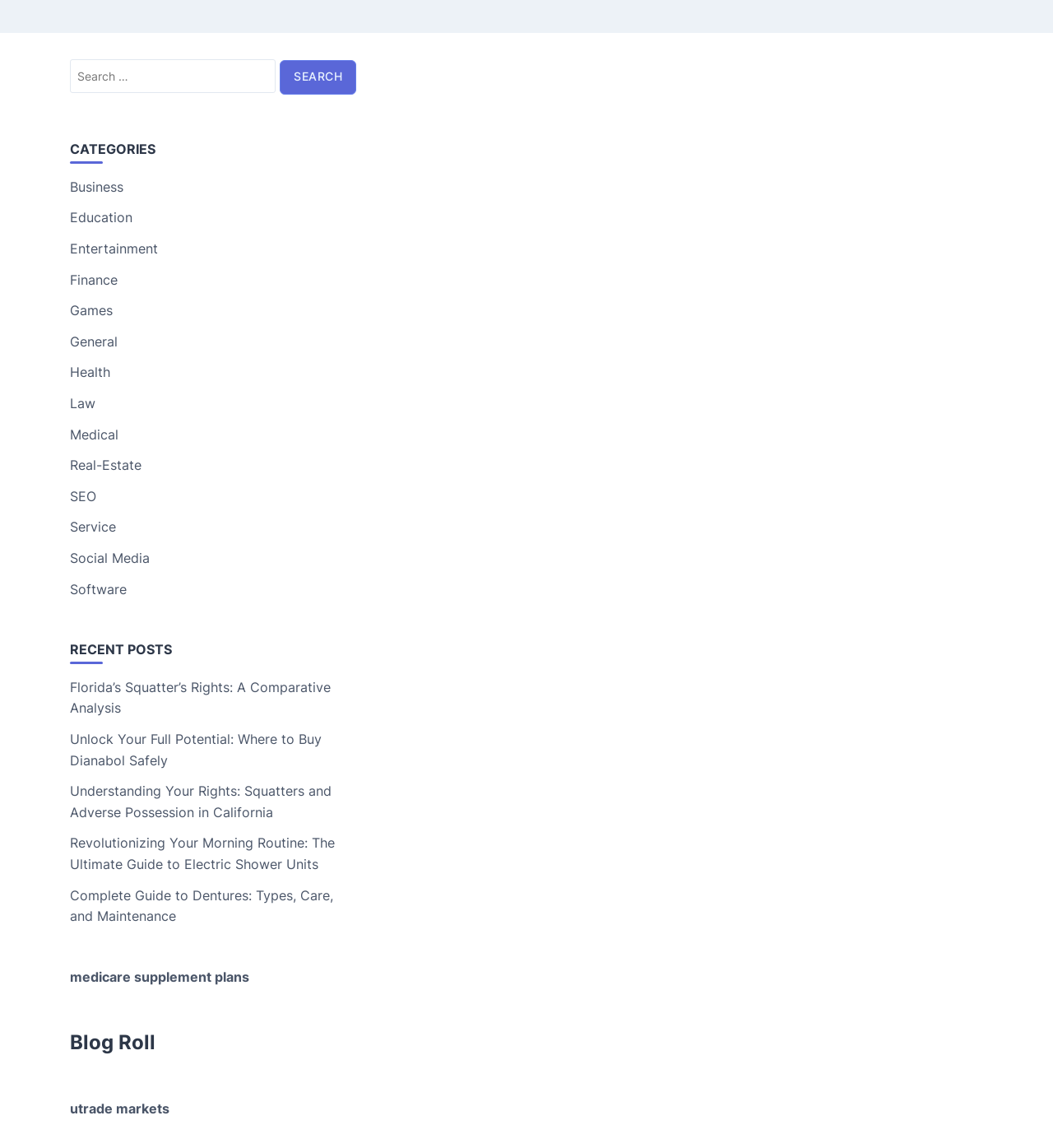Based on the element description: "Law", identify the UI element and provide its bounding box coordinates. Use four float numbers between 0 and 1, [left, top, right, bottom].

[0.066, 0.344, 0.091, 0.358]